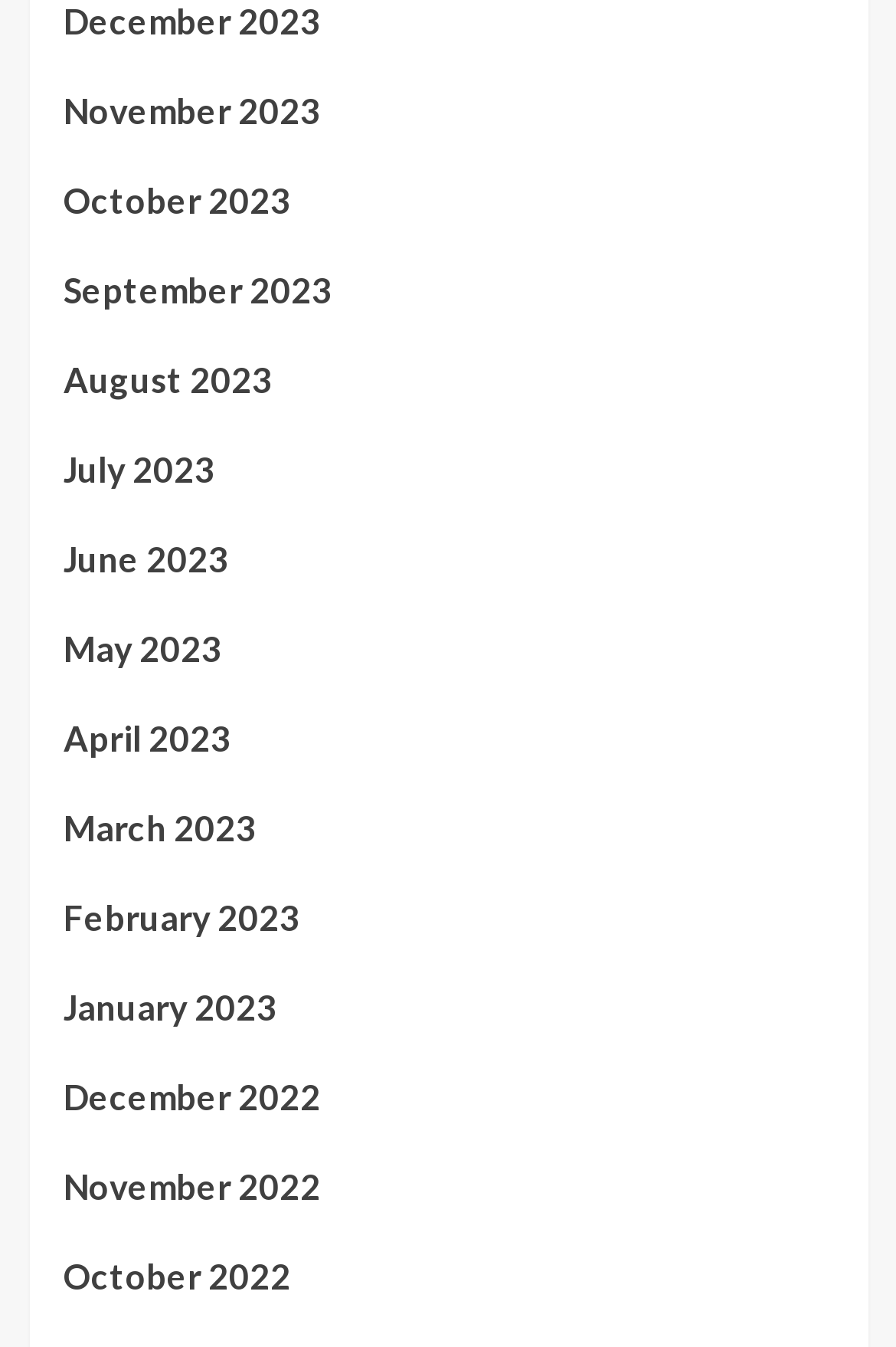Determine the bounding box coordinates for the HTML element described here: "July 2023".

[0.071, 0.328, 0.929, 0.394]